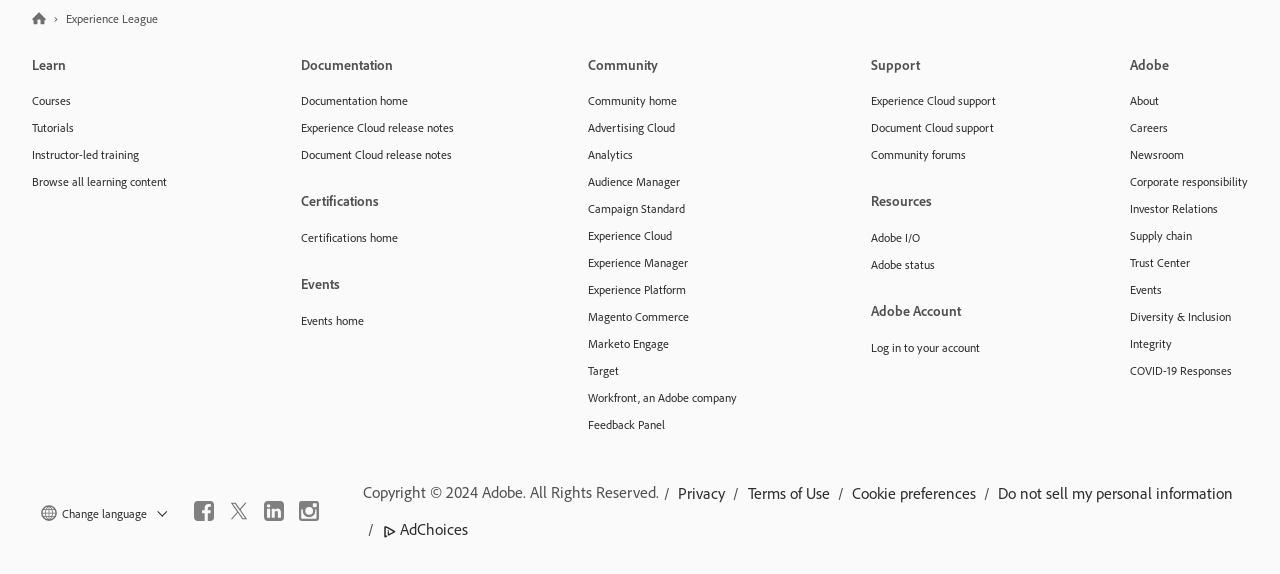What social media platforms are available for Adobe?
Answer the question with a single word or phrase derived from the image.

Facebook, Twitter, LinkedIn, Instagram